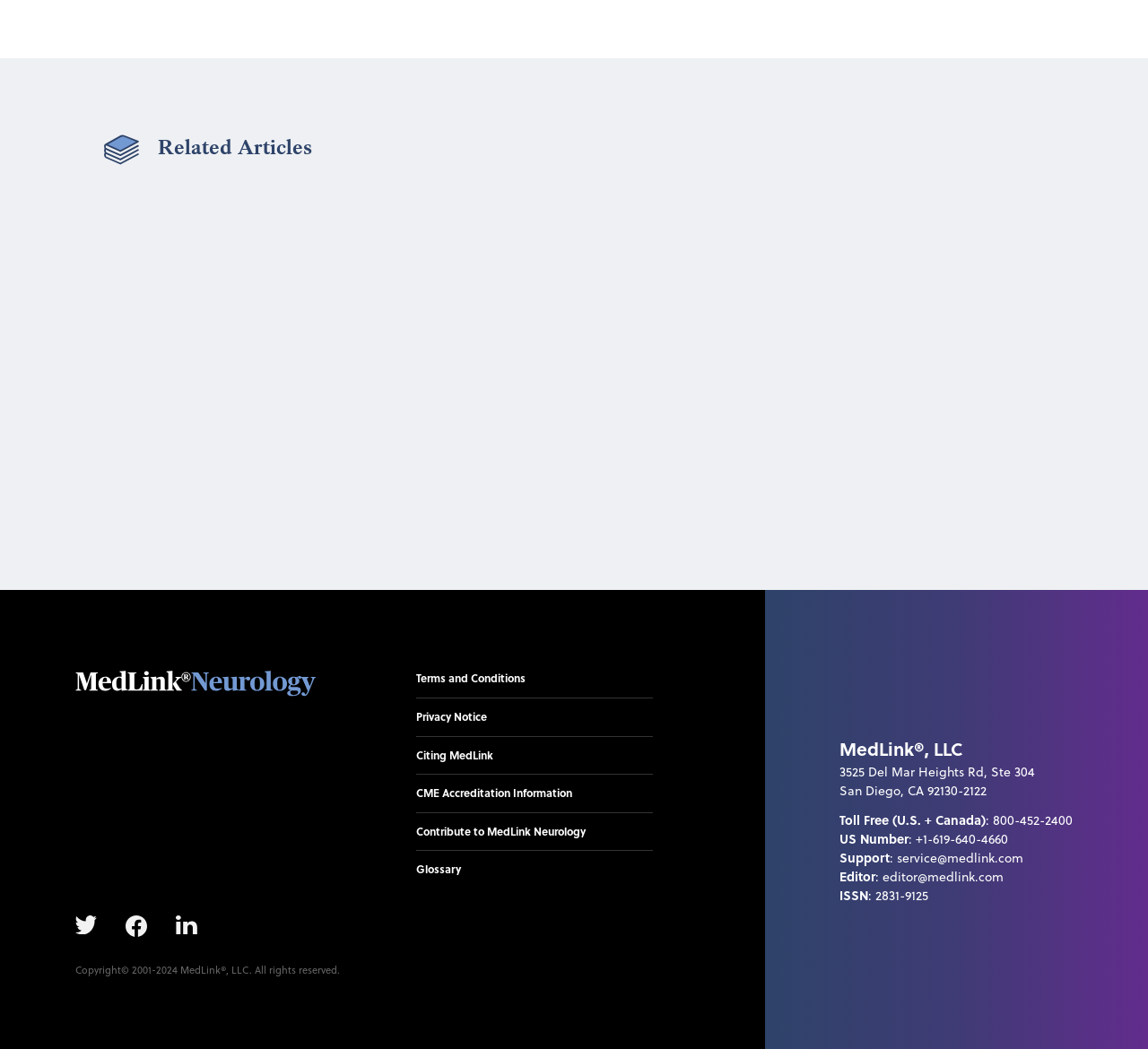What is the email address of the editor of MedLink?
Refer to the image and give a detailed response to the question.

I found the email address of the editor of MedLink by looking at the link element with the text 'editor@medlink.com' which is a child of the contentinfo element.